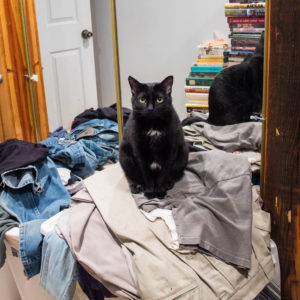Give a thorough and detailed caption for the image.

In a cozy, cluttered room, a sleek black cat sits poised atop a mountain of wrinkled clothes, commanding attention with its bright green eyes. Behind it, a mirror reflects a backdrop of stacked books, hinting at a space filled with stories and creativity. The chaotic pile of laundry consists of various garments, including denim and light-colored fabrics, adding a touch of everyday life to the scene. This snapshot captures a moment of feline confidence amidst a domestic jumble, showcasing the charm of pet ownership in a lived-in environment.